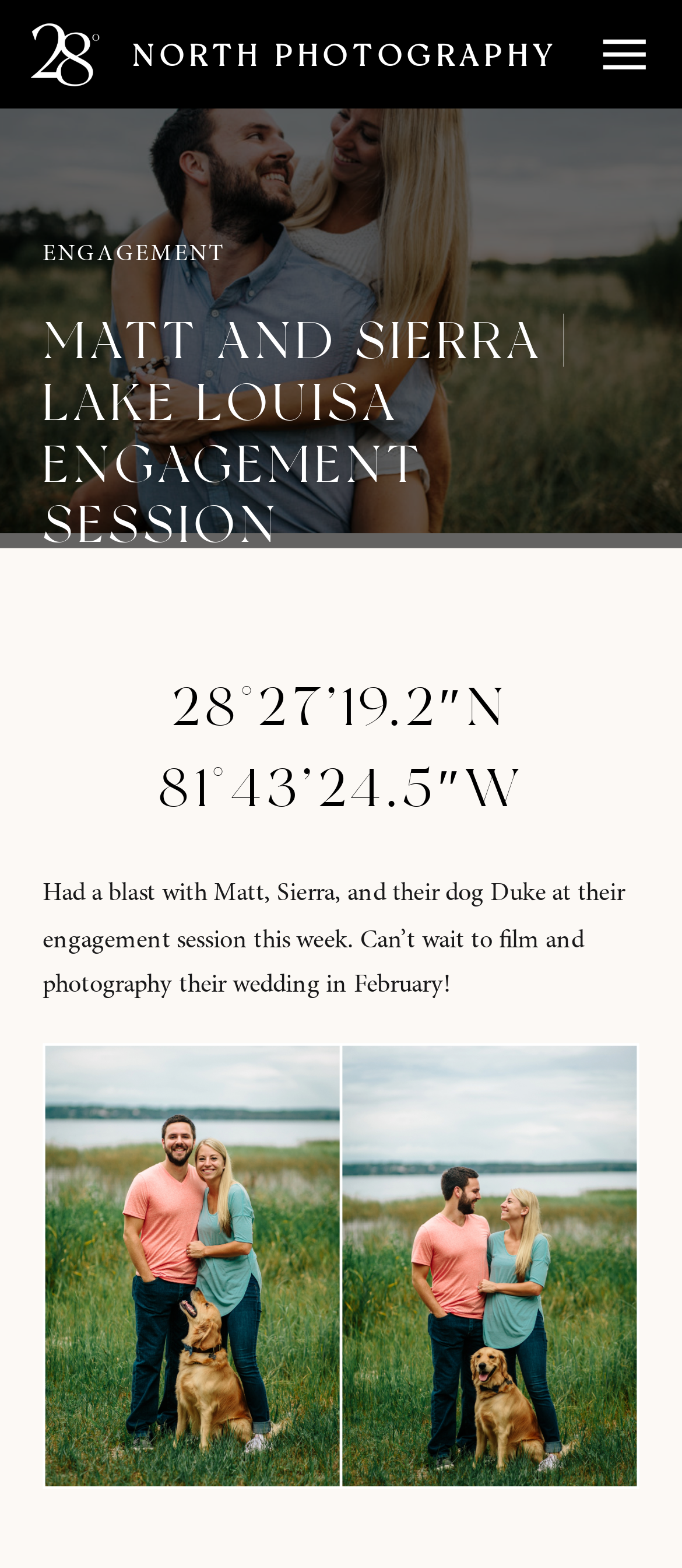What is the location of the engagement session?
Please ensure your answer is as detailed and informative as possible.

I found the answer by looking at the heading 'MATT AND SIERRA | LAKE LOUISA ENGAGEMENT SESSION' which indicates that the engagement session took place at Lake Louisa.